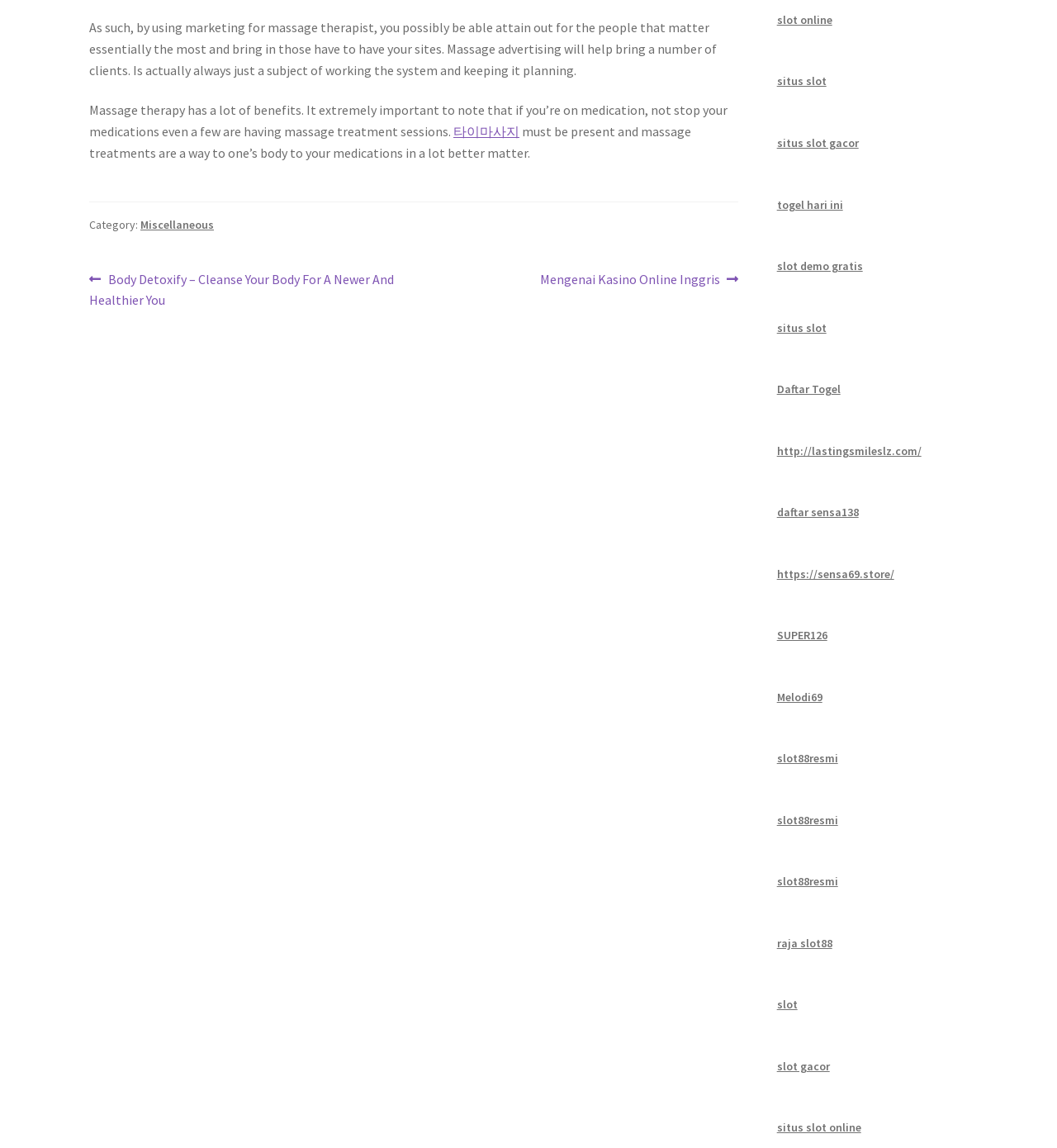Identify the bounding box coordinates of the region that needs to be clicked to carry out this instruction: "Navigate to the previous post: Body Detoxify – Cleanse Your Body For A Newer And Healthier You". Provide these coordinates as four float numbers ranging from 0 to 1, i.e., [left, top, right, bottom].

[0.084, 0.234, 0.392, 0.271]